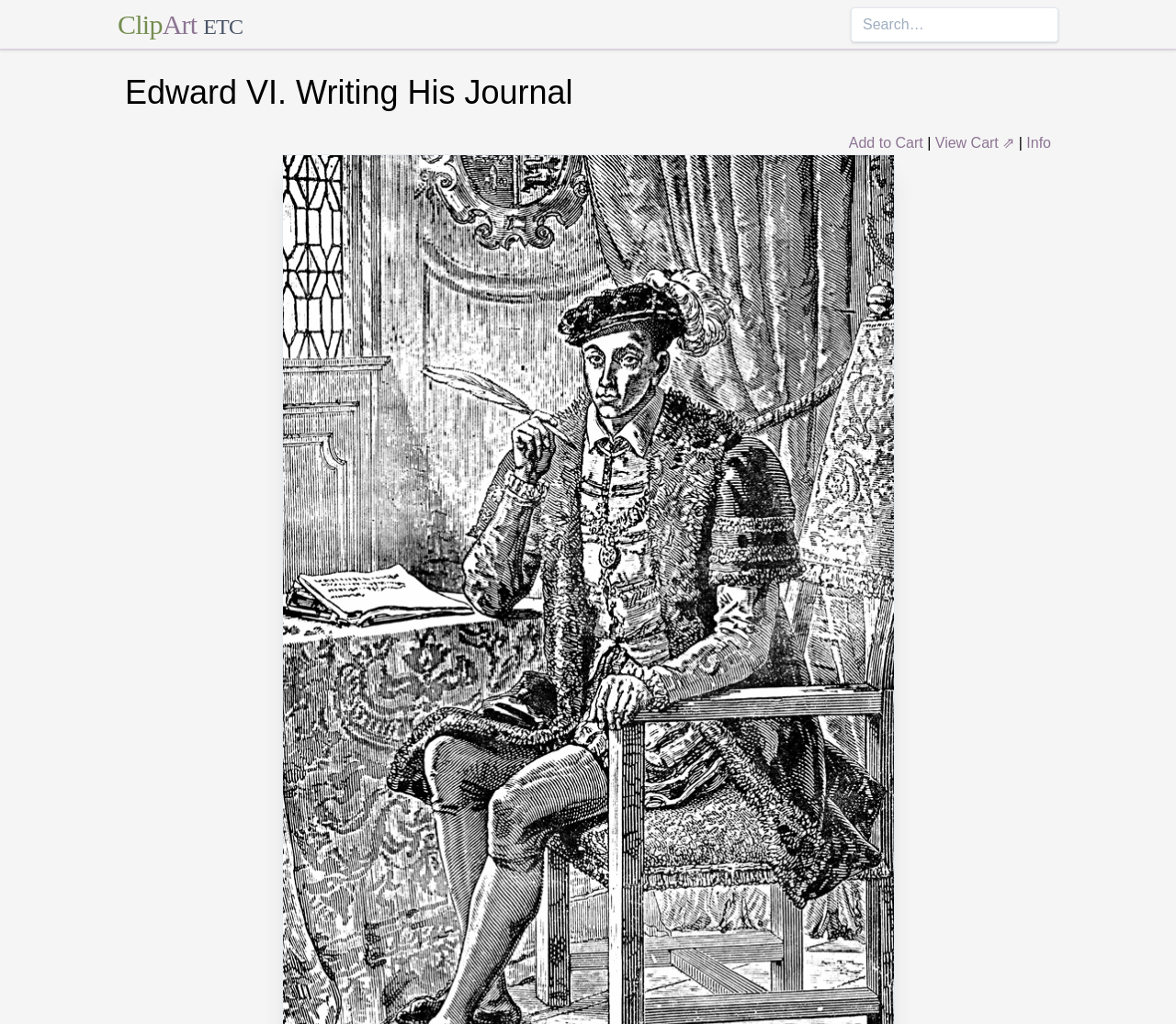Identify the webpage's primary heading and generate its text.

Edward VI. Writing His Journal